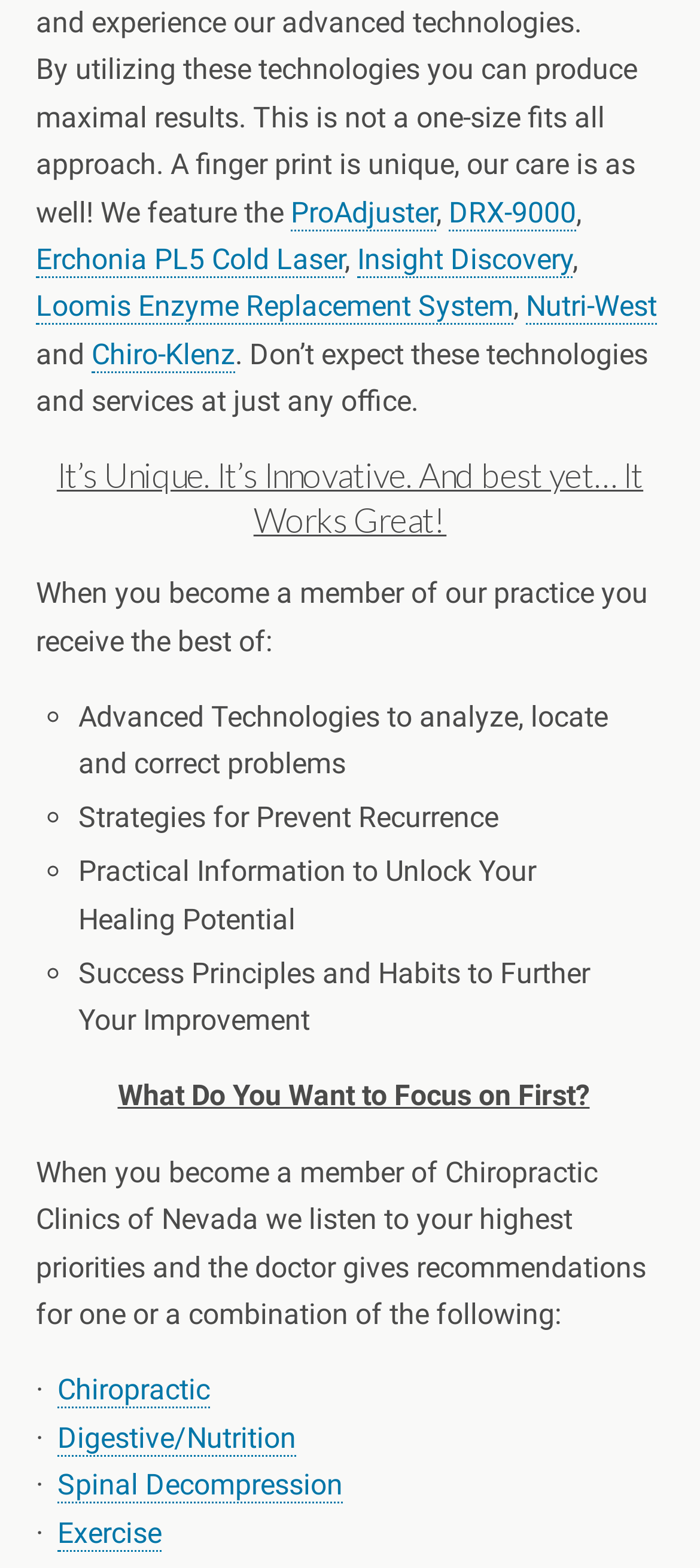Please find the bounding box coordinates of the element's region to be clicked to carry out this instruction: "Learn more about Chiropractic".

[0.082, 0.876, 0.3, 0.899]